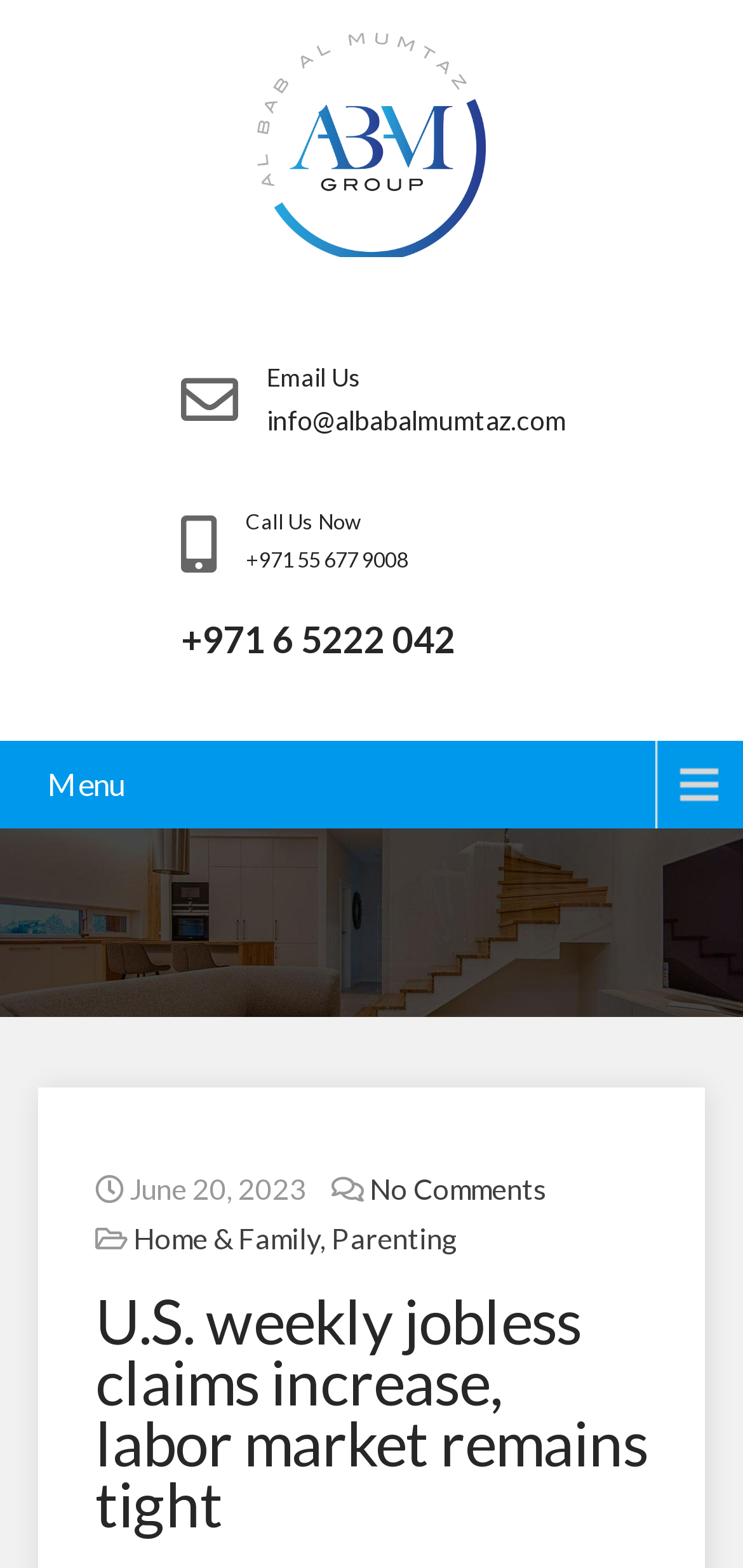Utilize the details in the image to thoroughly answer the following question: How many comments does the article have?

I found the number of comments by looking at the header element, which contains a link element indicating that there are no comments.